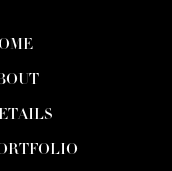Give a short answer to this question using one word or a phrase:
What is the purpose of the website?

photography services